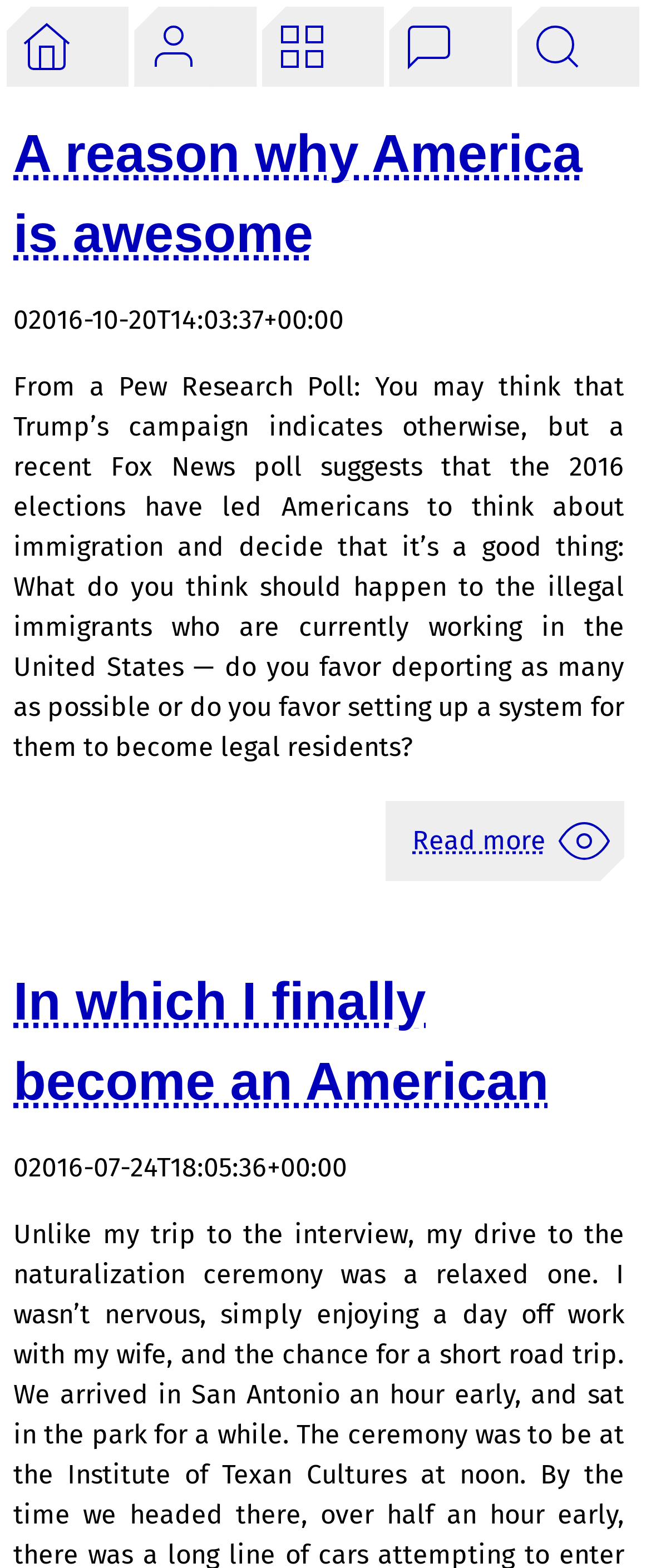What is the topic of the first article?
Please provide a single word or phrase in response based on the screenshot.

Immigration